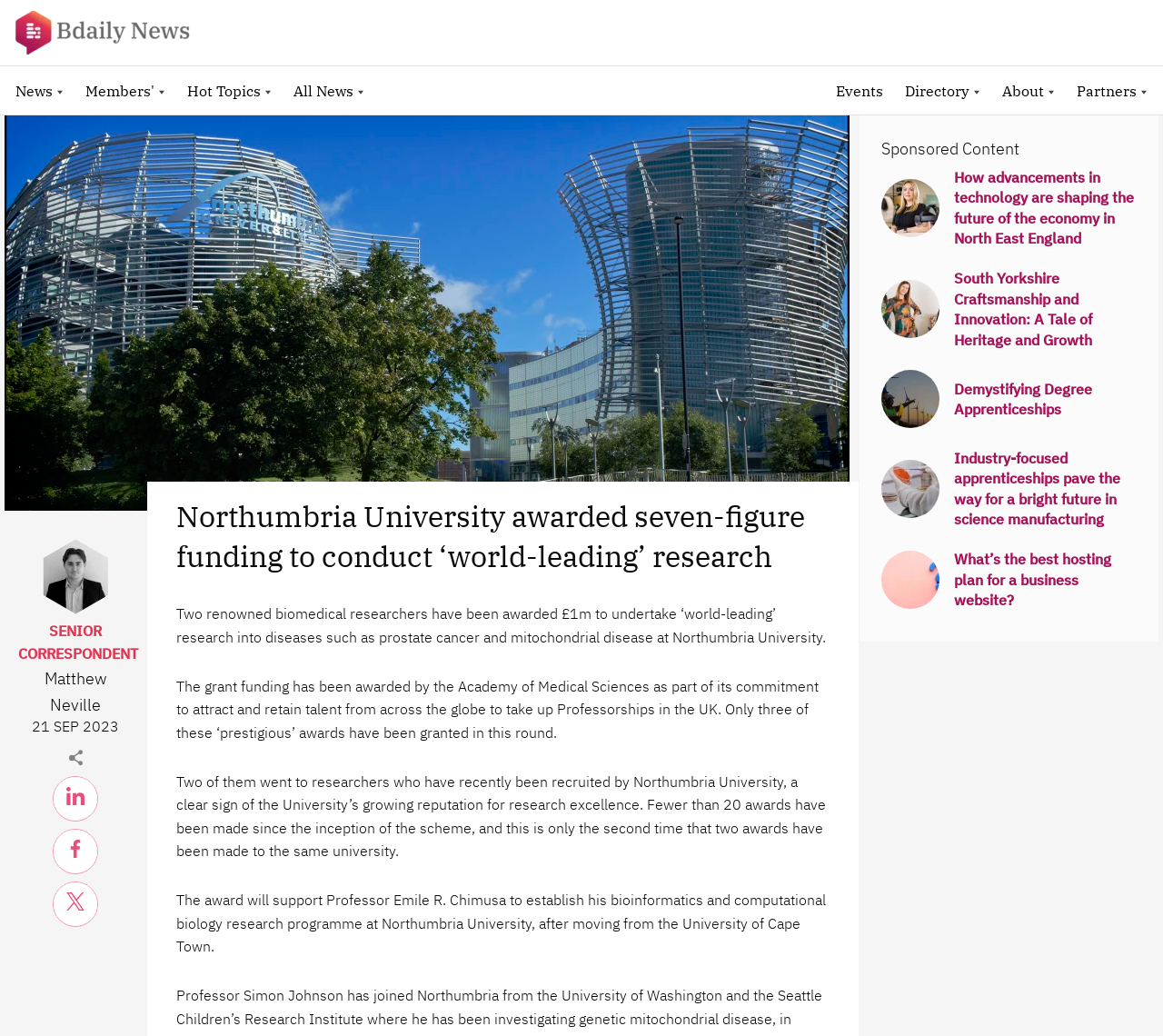What is the topic of the sponsored content section?
Based on the image, answer the question with as much detail as possible.

I found the answer by reading the headings and links in the sponsored content section, which mention topics such as the economy in North East England, degree apprenticeships, and science manufacturing.